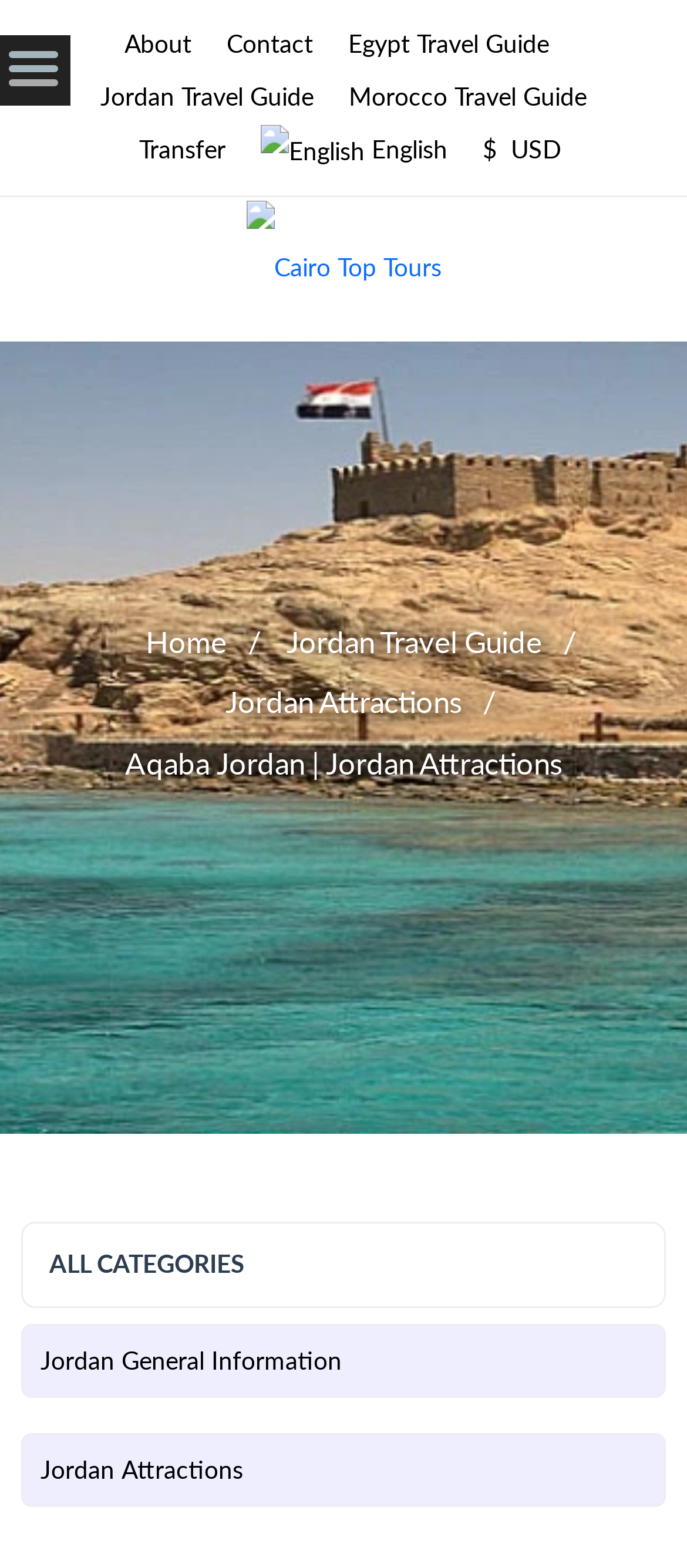Locate the bounding box coordinates of the UI element described by: "About". The bounding box coordinates should consist of four float numbers between 0 and 1, i.e., [left, top, right, bottom].

[0.181, 0.011, 0.299, 0.045]